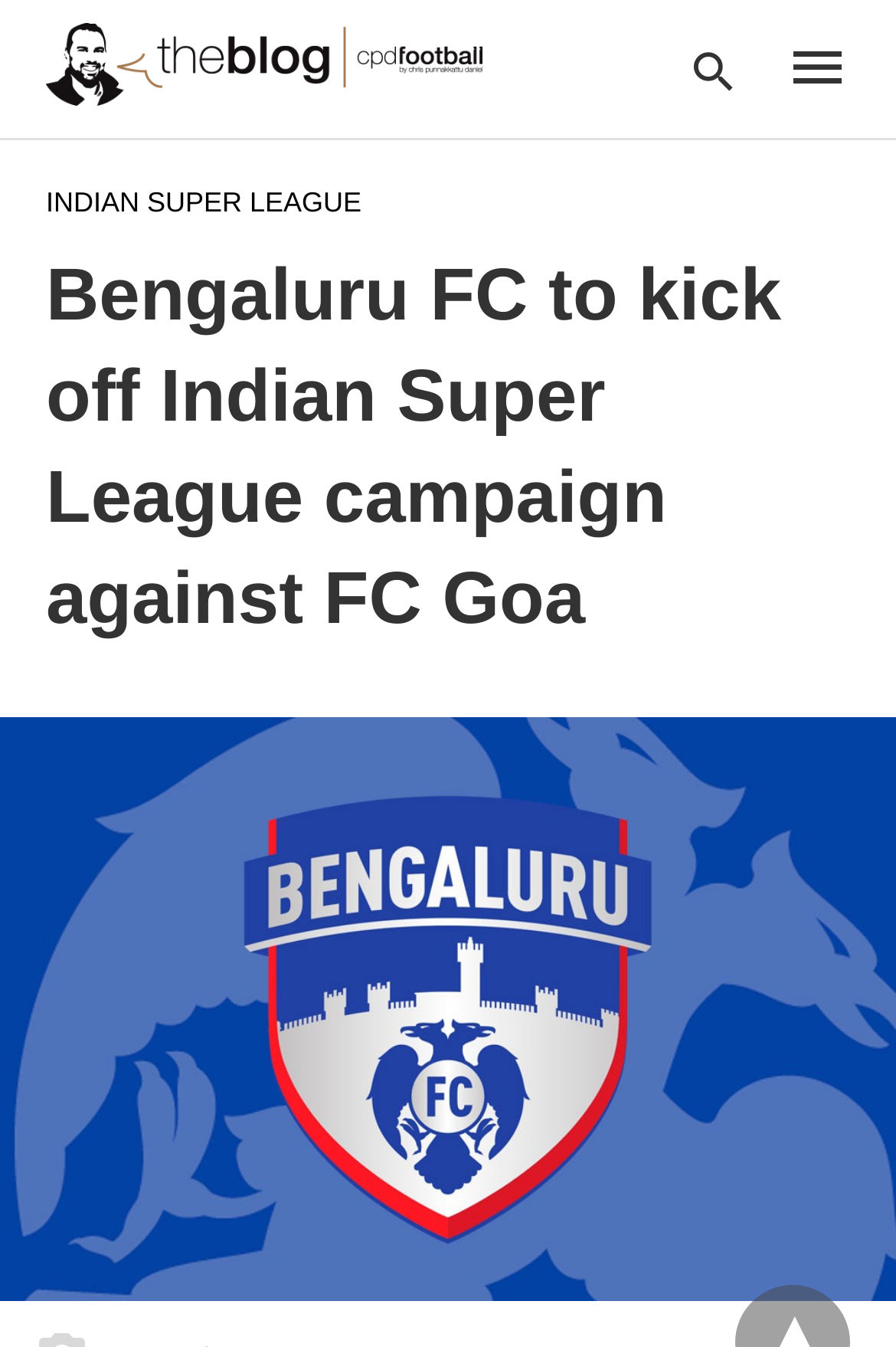What is the name of the blog or author of the article?
Provide a well-explained and detailed answer to the question.

The answer can be found in the link element which states 'The Blog > CPD Football by Chris Punnakkattu Daniel'. This link is likely to be a navigation element that leads to the blog or author's page, indicating that the article is written by Chris Punnakkattu Daniel.